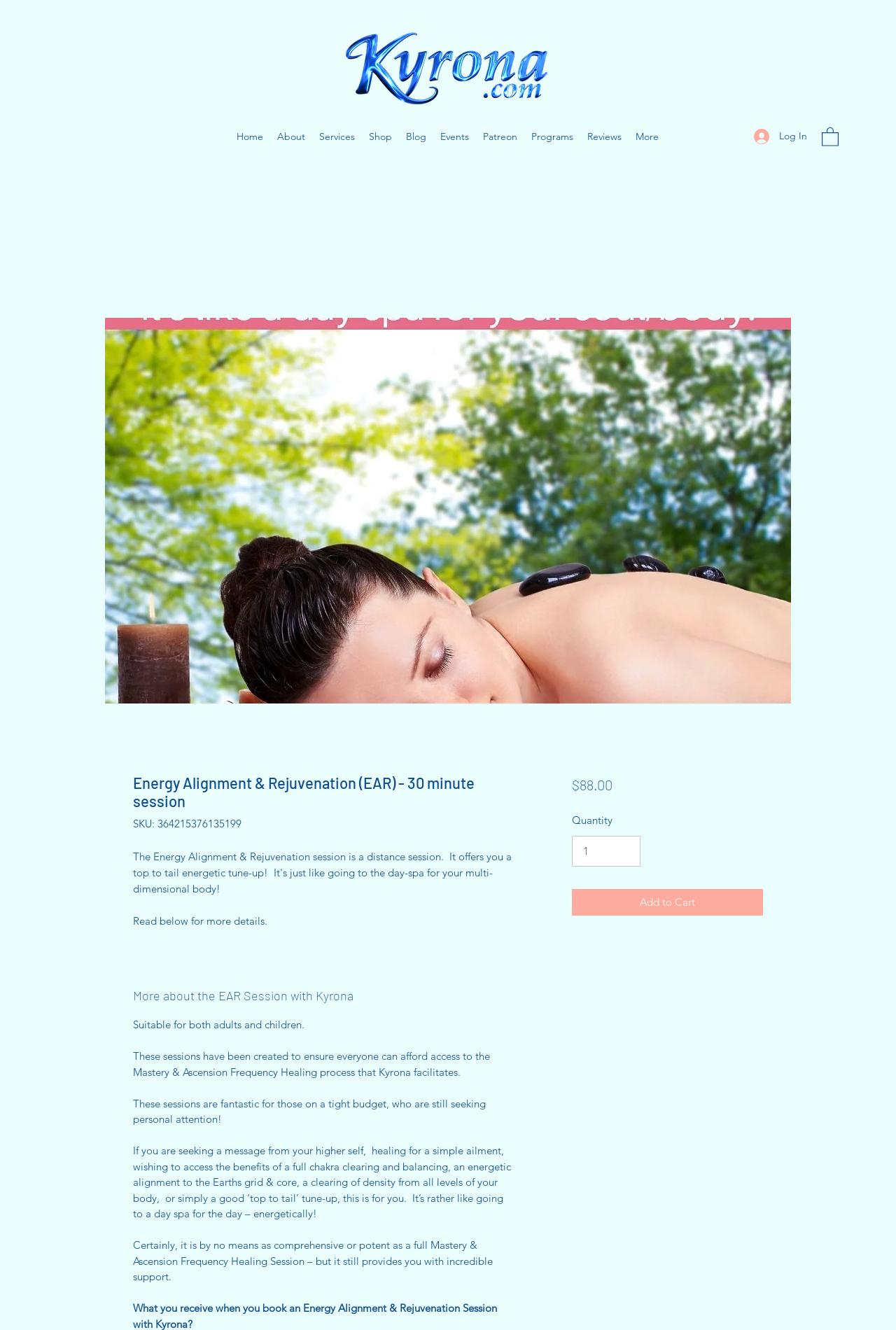Using the image as a reference, answer the following question in as much detail as possible:
How many links are there in the navigation section?

I counted the number of links in the navigation section by looking at the elements with the type 'link' under the 'navigation' element, and found 9 links: 'Home', 'About', 'Services', 'Shop', 'Blog', 'Events', 'Patreon', 'Programs', and 'Reviews'.